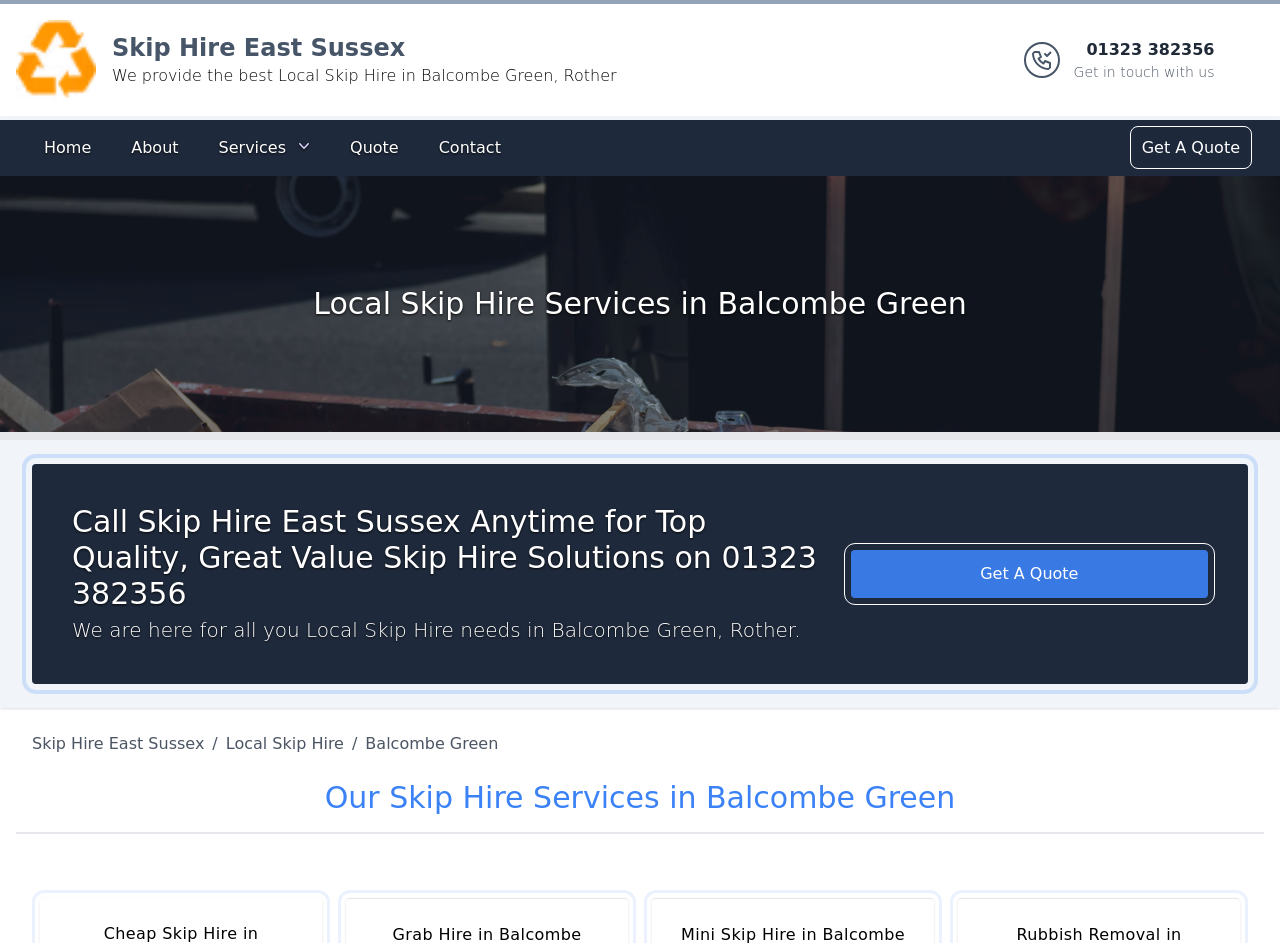Locate the bounding box coordinates of the element I should click to achieve the following instruction: "Click on 'Research output per year' button".

None